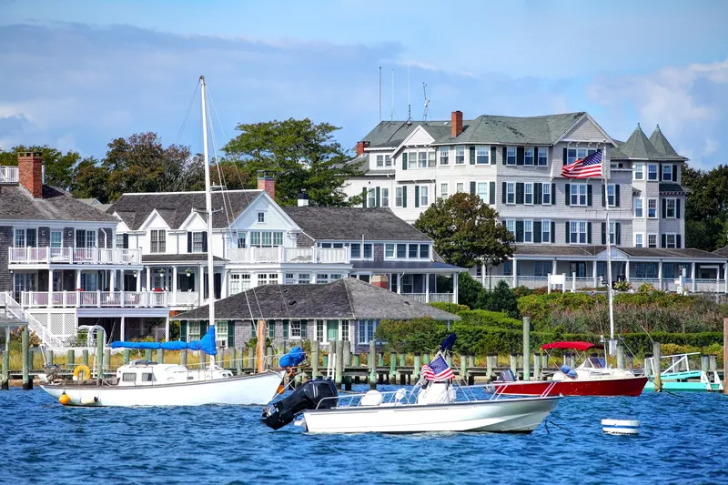Describe all the elements and aspects of the image comprehensively.

The image captures the charming coastal town of Edgartown in Massachusetts, located on Martha's Vineyard. The scene showcases a picturesque waterfront bustling with boats, including a white vessel and a red speedboat, both adorned with American flags, reflecting the town's distinct New England charm. In the background, elegant historic homes with classic architecture and lush greenery create a serene backdrop against a bright blue sky scattered with fluffy clouds. This idyllic setting is noted for its beauty and a popular destination for vacationers and high-profile visitors, inviting viewers to experience the tranquility and scenic views that Edgartown offers.